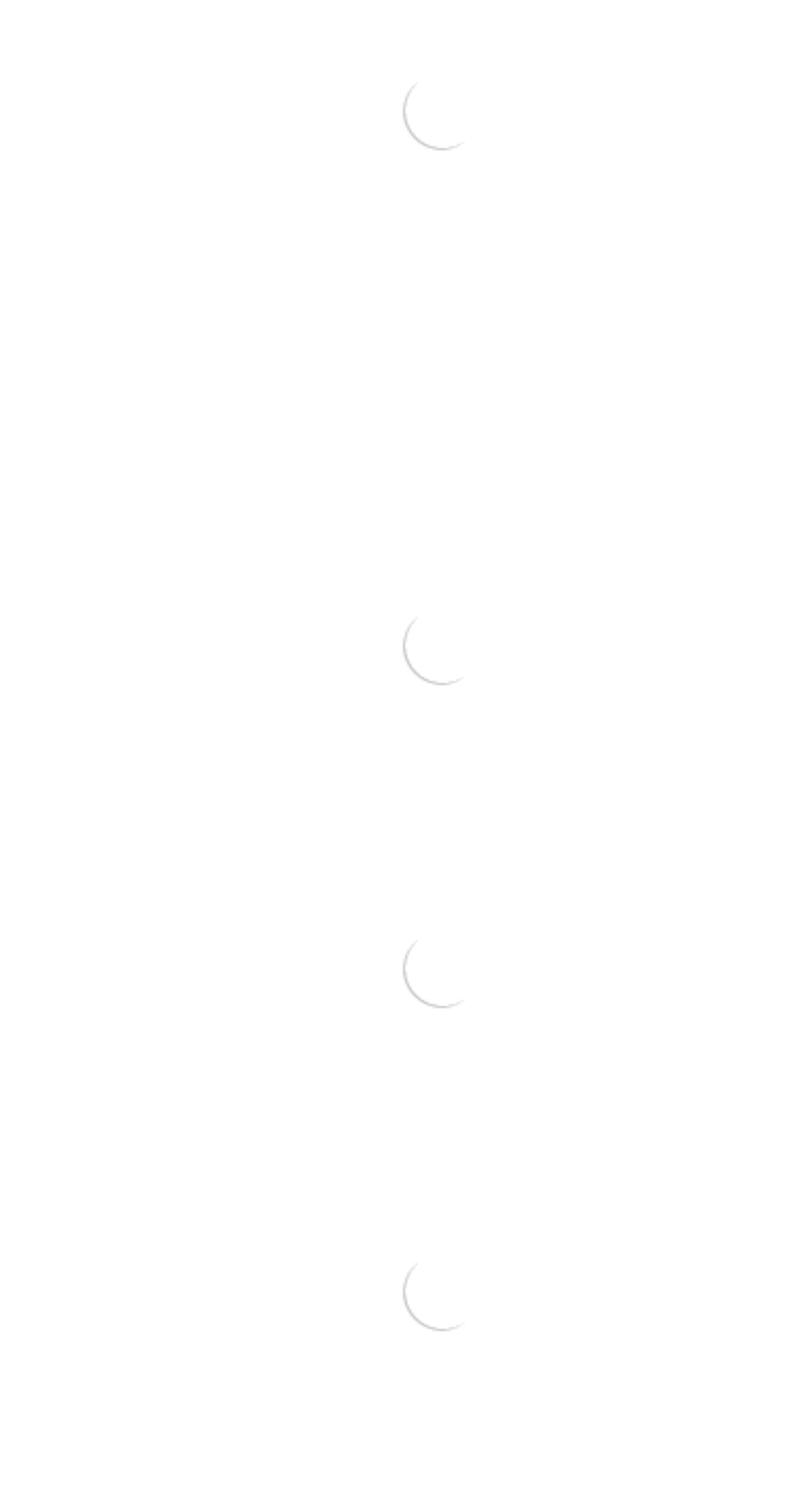Locate the bounding box coordinates of the clickable region necessary to complete the following instruction: "Select options for Delta 75 Mimosa Delta 8 Cartridge". Provide the coordinates in the format of four float numbers between 0 and 1, i.e., [left, top, right, bottom].

[0.299, 0.907, 0.569, 0.945]